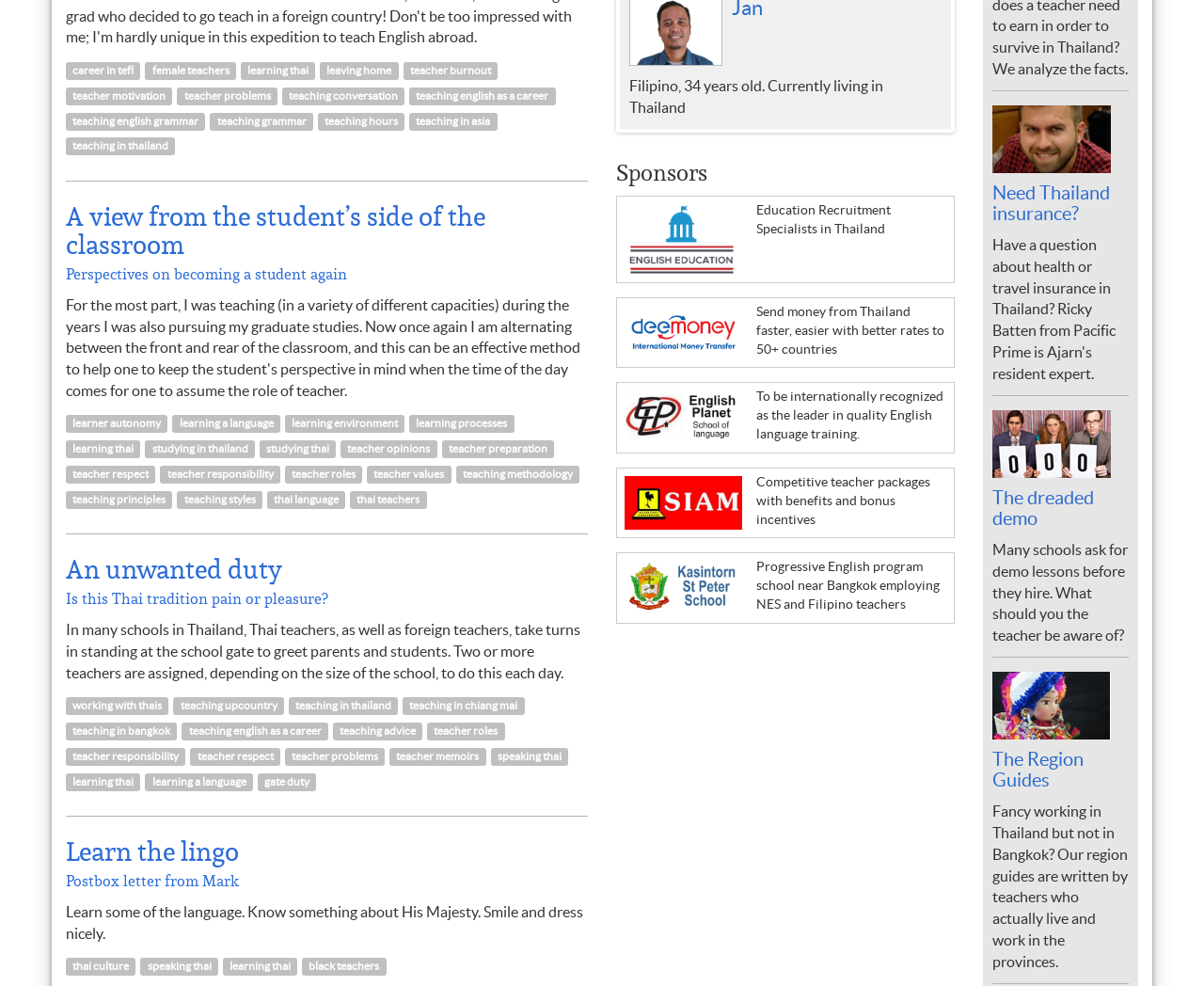Kindly provide the bounding box coordinates of the section you need to click on to fulfill the given instruction: "Learn about 'Learn the lingo'".

[0.055, 0.849, 0.488, 0.878]